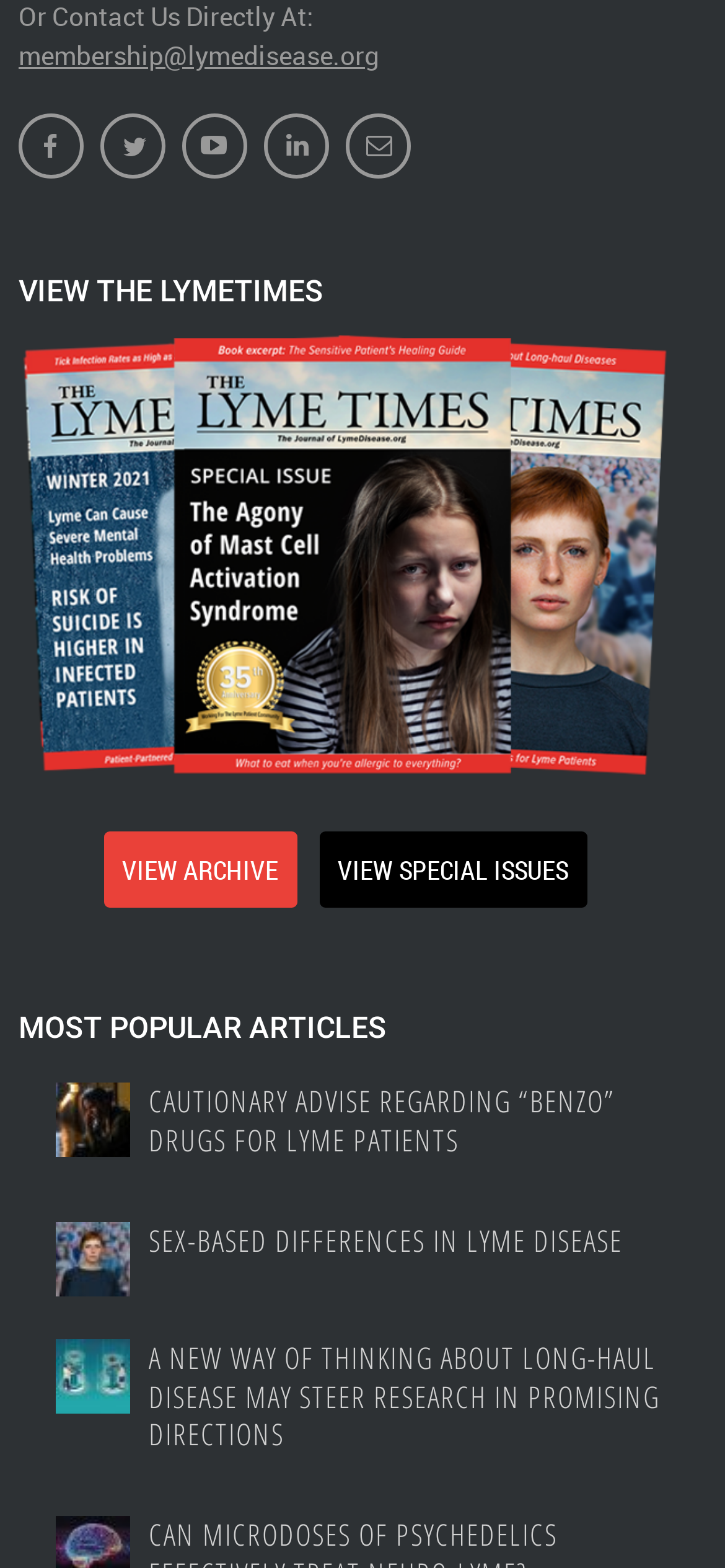Answer this question in one word or a short phrase: How many social media links are present?

5